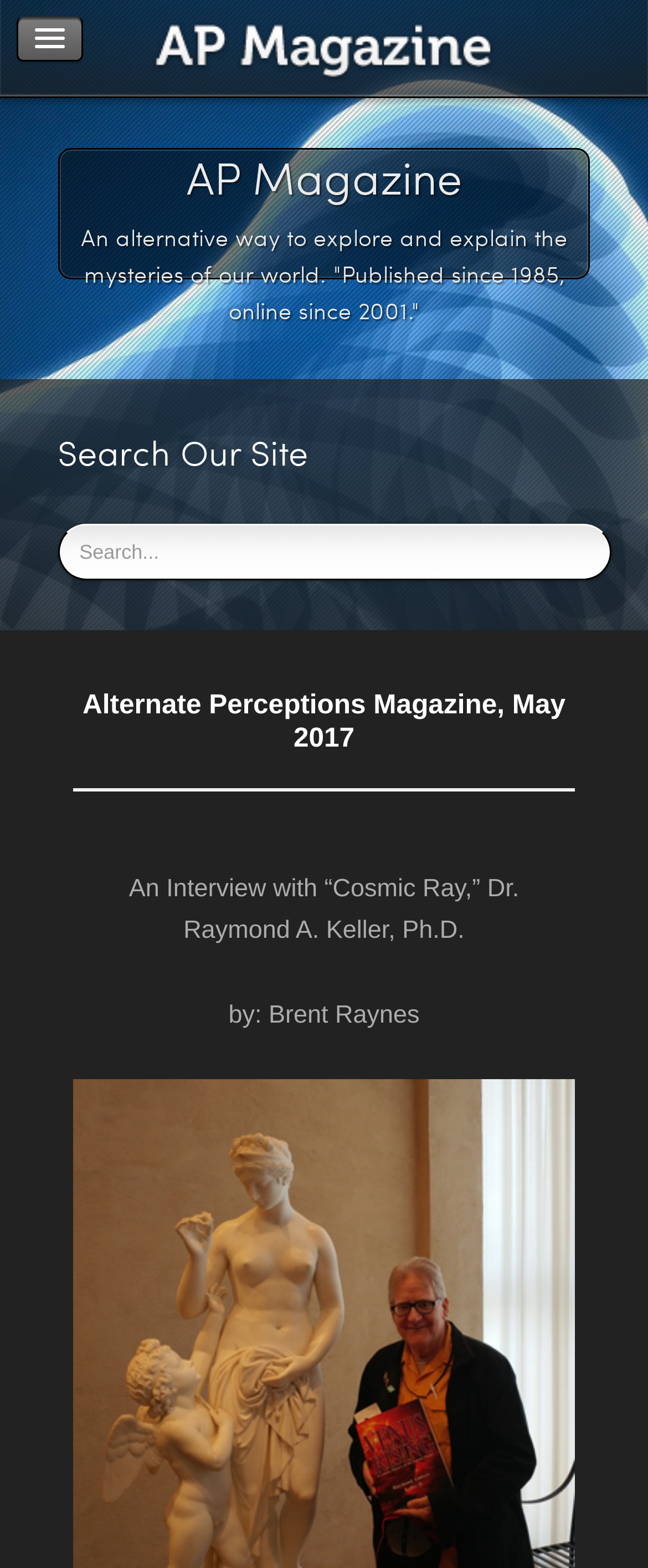What is the topic of the interview?
Give a one-word or short phrase answer based on the image.

Dr. Raymond A. Keller, Ph.D.